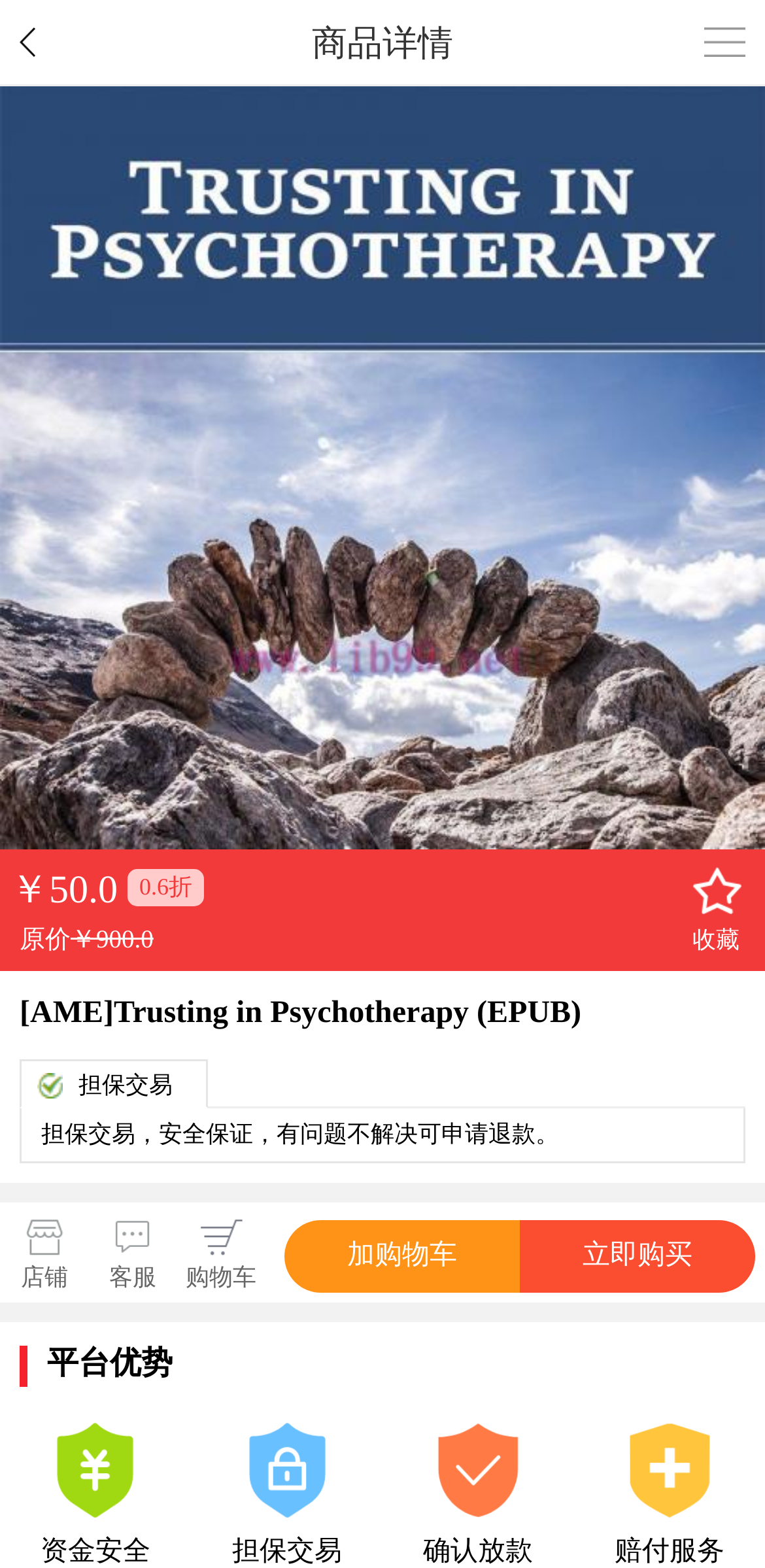Provide the bounding box coordinates of the HTML element described by the text: "parent_node: 商品详情". The coordinates should be in the format [left, top, right, bottom] with values between 0 and 1.

[0.026, 0.018, 0.128, 0.054]